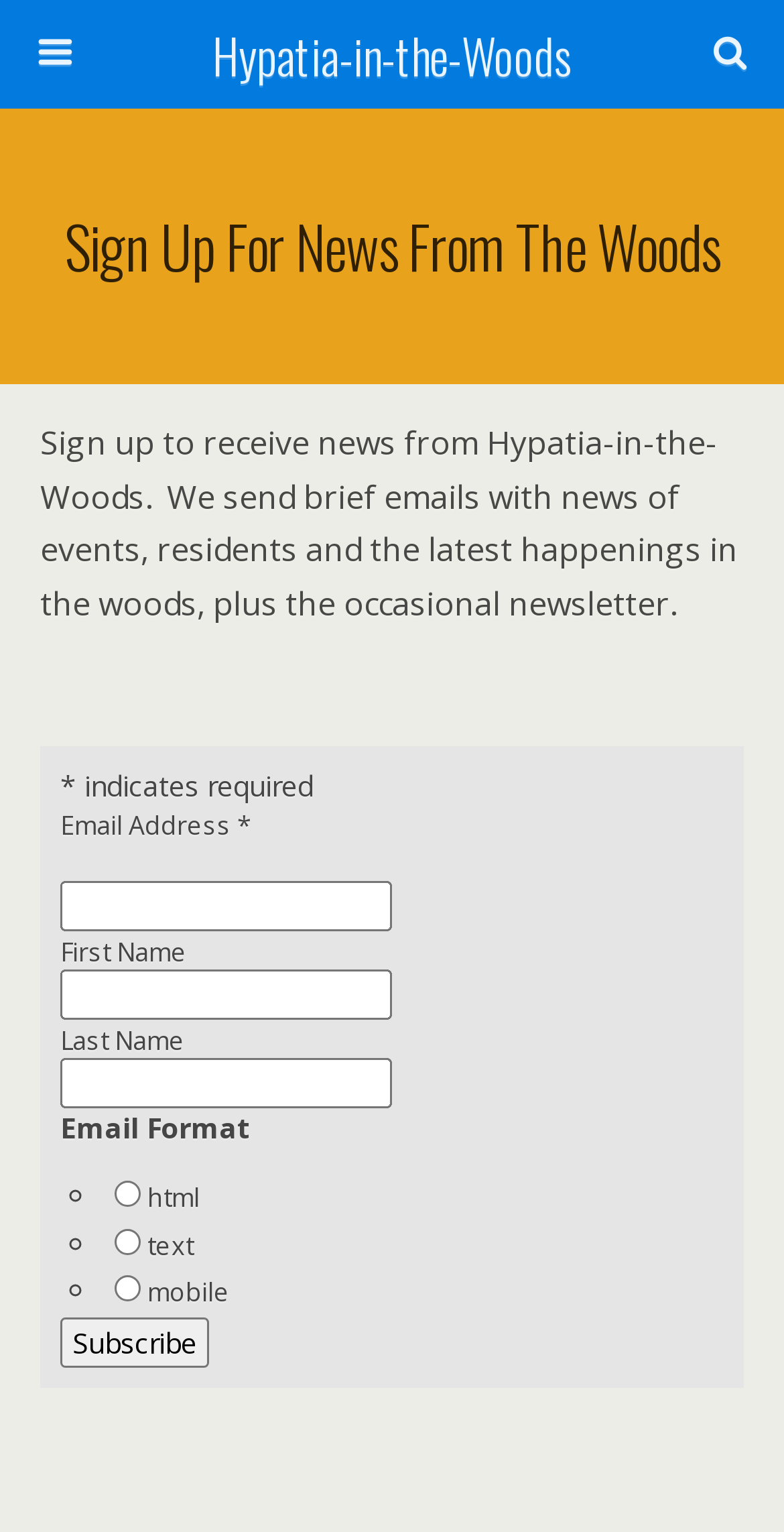Using the provided element description: "Hypatia-in-the-Woods", determine the bounding box coordinates of the corresponding UI element in the screenshot.

[0.16, 0.0, 0.84, 0.071]